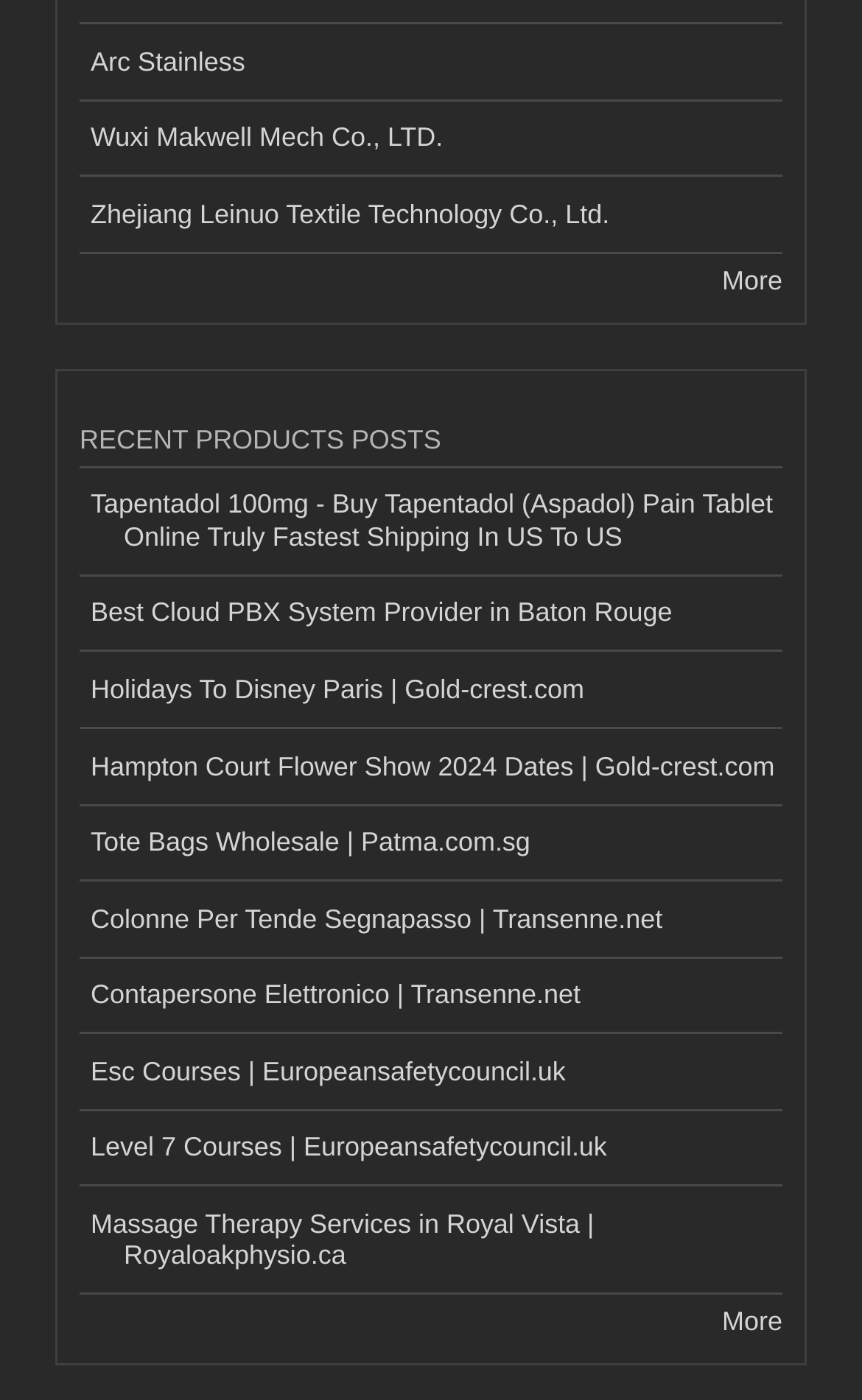Please find the bounding box coordinates of the clickable region needed to complete the following instruction: "Click More". The bounding box coordinates must consist of four float numbers between 0 and 1, i.e., [left, top, right, bottom].

[0.838, 0.189, 0.908, 0.211]